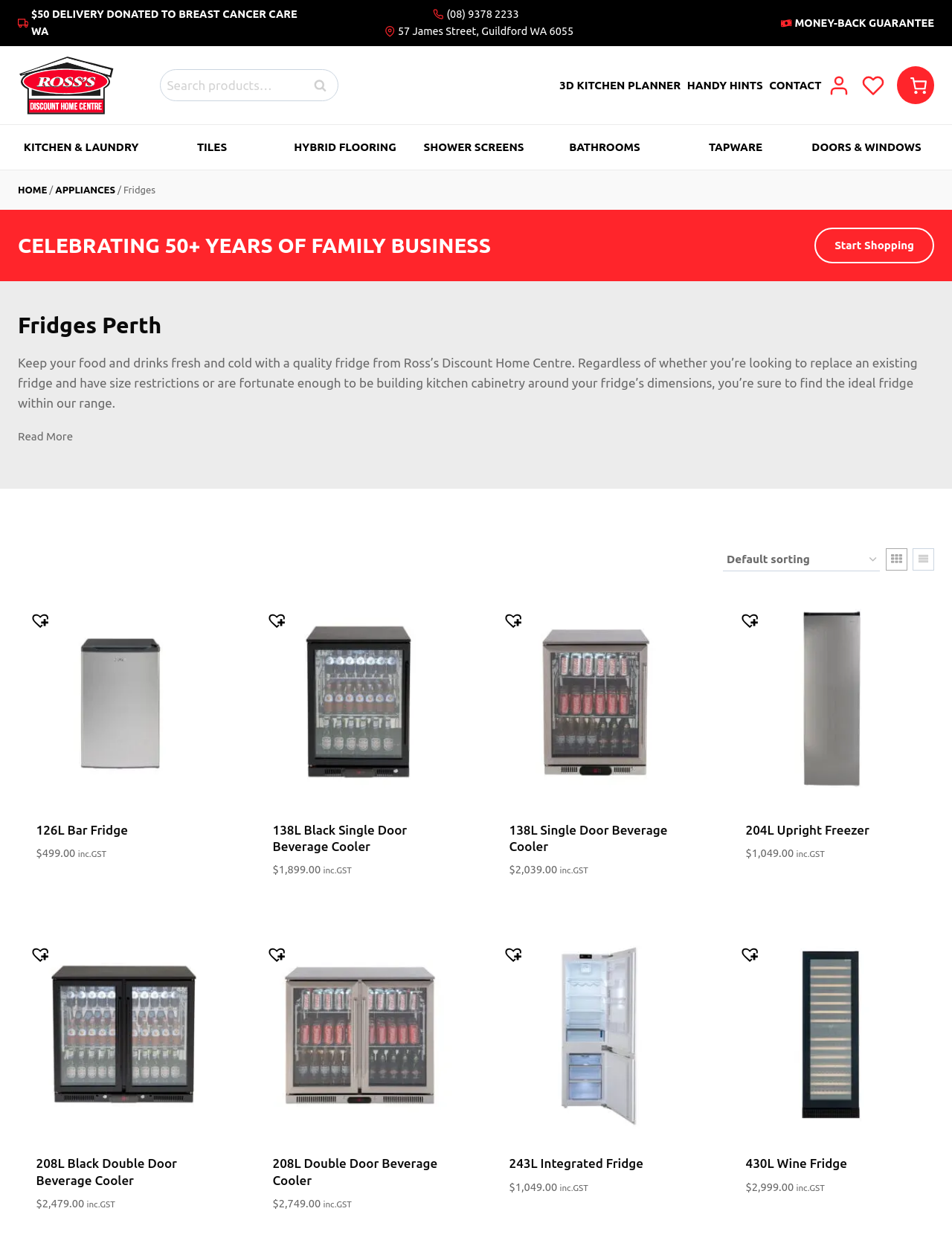Please determine the bounding box coordinates for the UI element described as: "Tapware".

[0.706, 0.1, 0.844, 0.136]